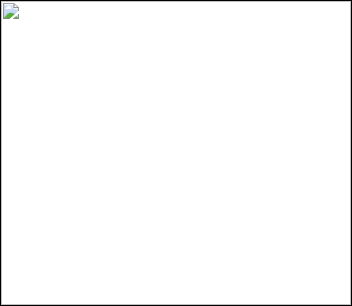Give a one-word or short-phrase answer to the following question: 
What is the dessert typically served over?

Vanilla ice cream